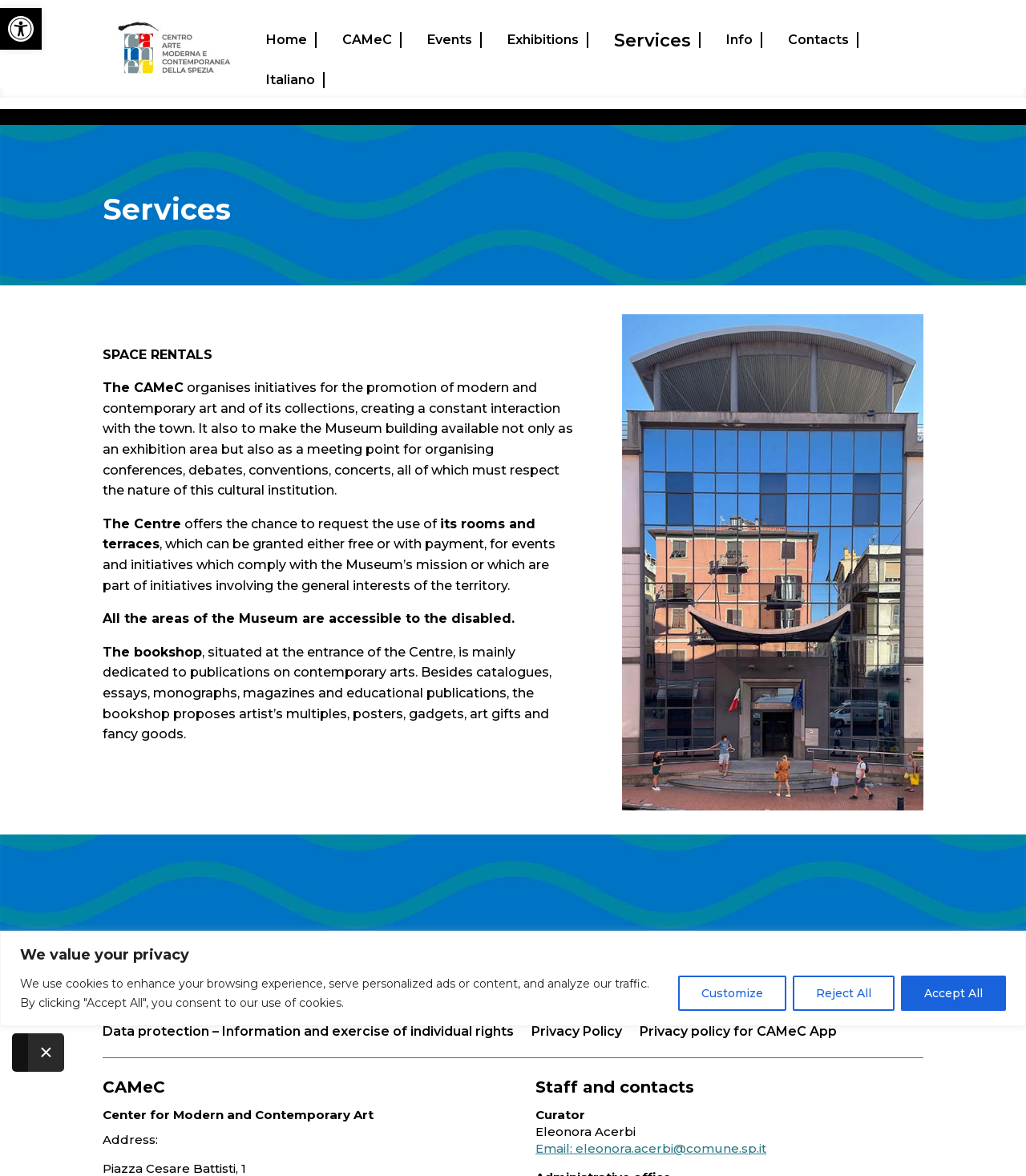Analyze the image and give a detailed response to the question:
What is the name of the museum?

I inferred this answer by looking at the links in the navigation menu, where 'CAMeC' is one of the options. Additionally, the heading 'CAMeC' is present at the bottom of the page, which further confirms that CAMeC is the name of the museum.